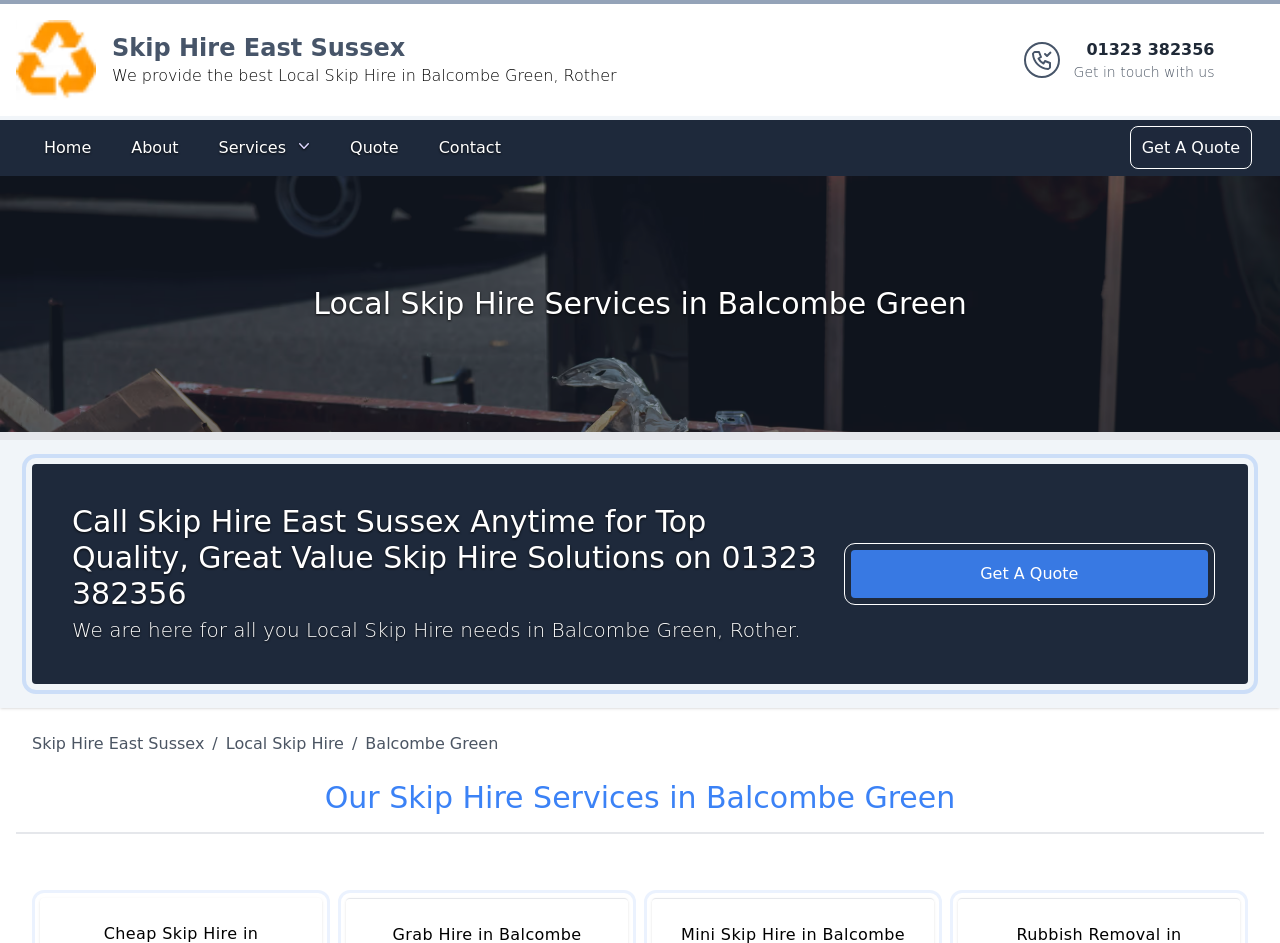Identify the bounding box coordinates for the UI element mentioned here: "Logo". Provide the coordinates as four float values between 0 and 1, i.e., [left, top, right, bottom].

[0.012, 0.021, 0.075, 0.106]